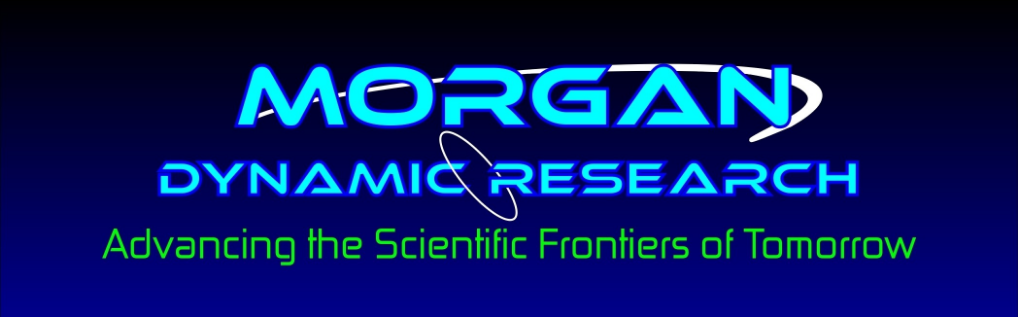Give a one-word or one-phrase response to the question: 
What is the font color of 'DYNAMIC RESEARCH'?

Striking blue